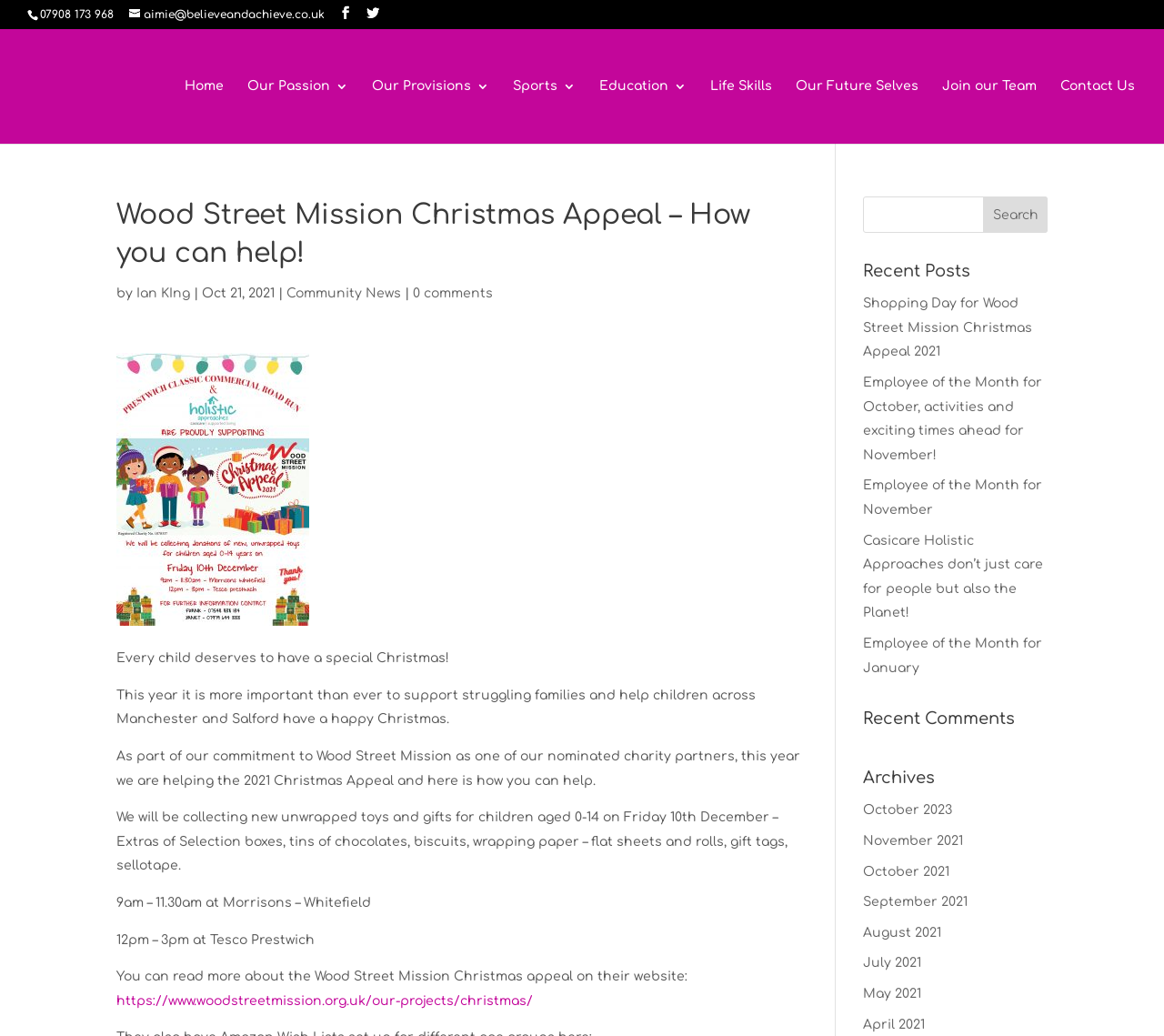Give a short answer to this question using one word or a phrase:
What is the date of the event at Morrisons – Whitefield?

Friday 10th December